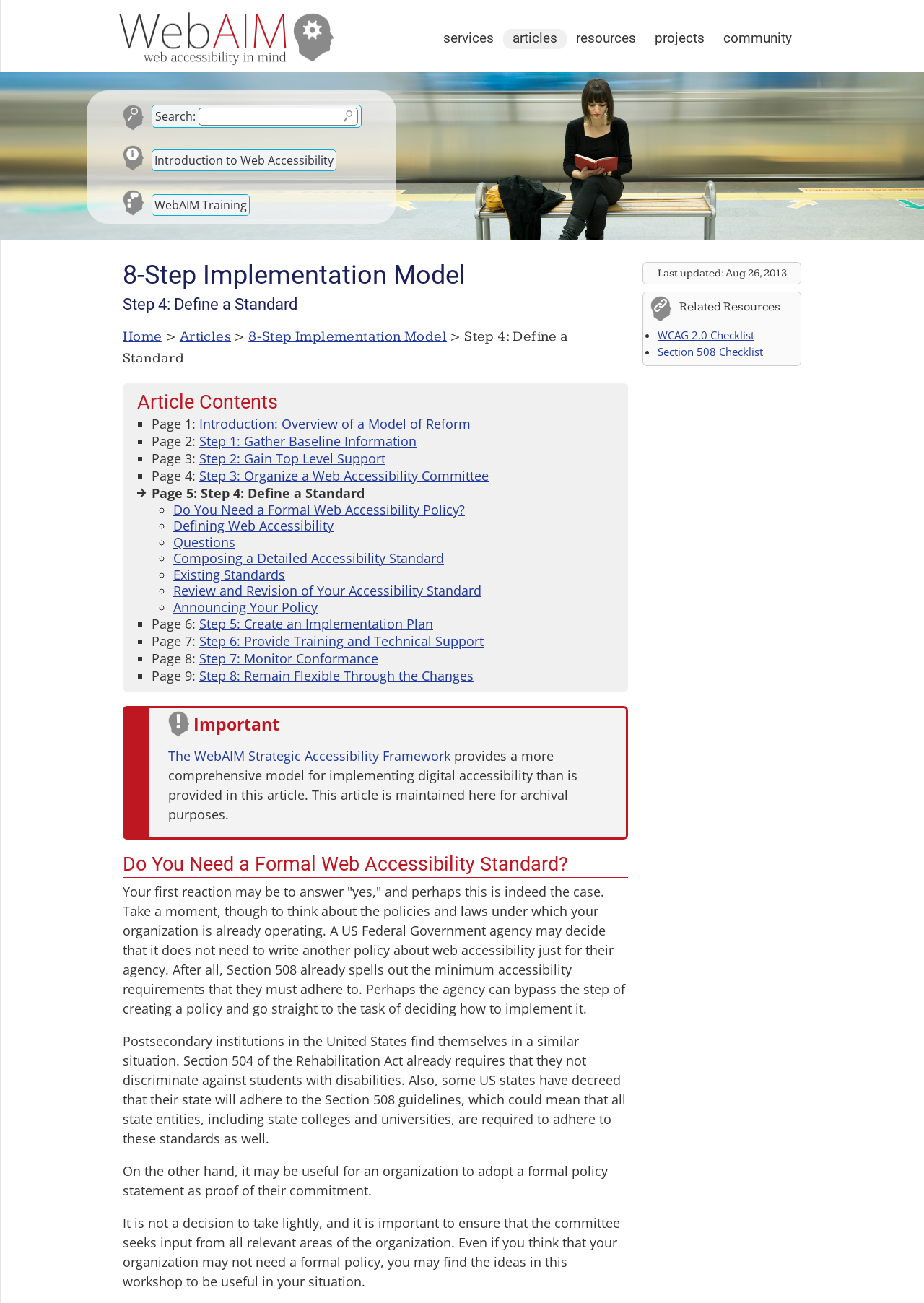What is the current step in the 8-Step Implementation Model?
By examining the image, provide a one-word or phrase answer.

Step 4